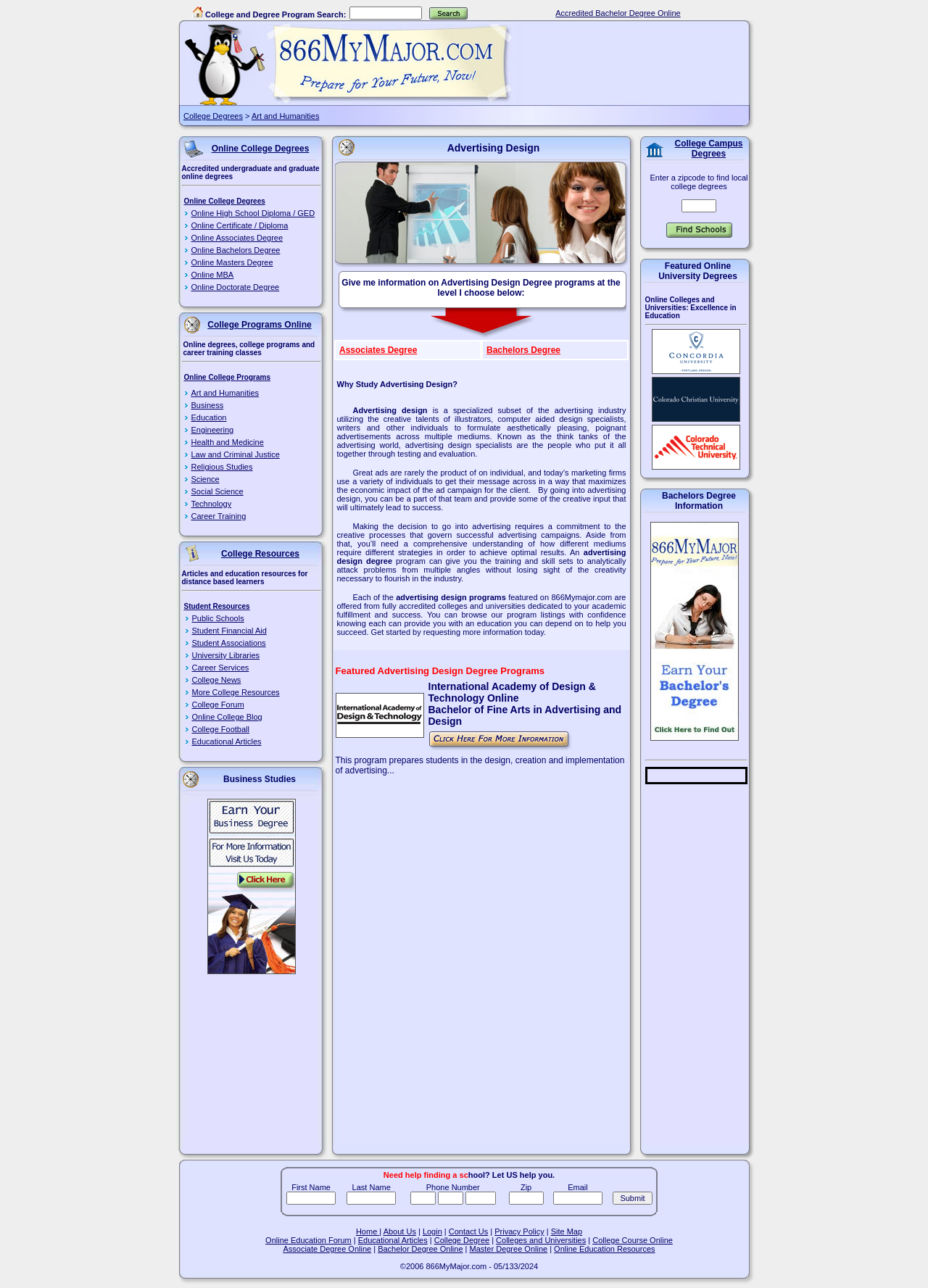Answer the question below with a single word or a brief phrase: 
How many degree levels are available for Advertising Design?

Two